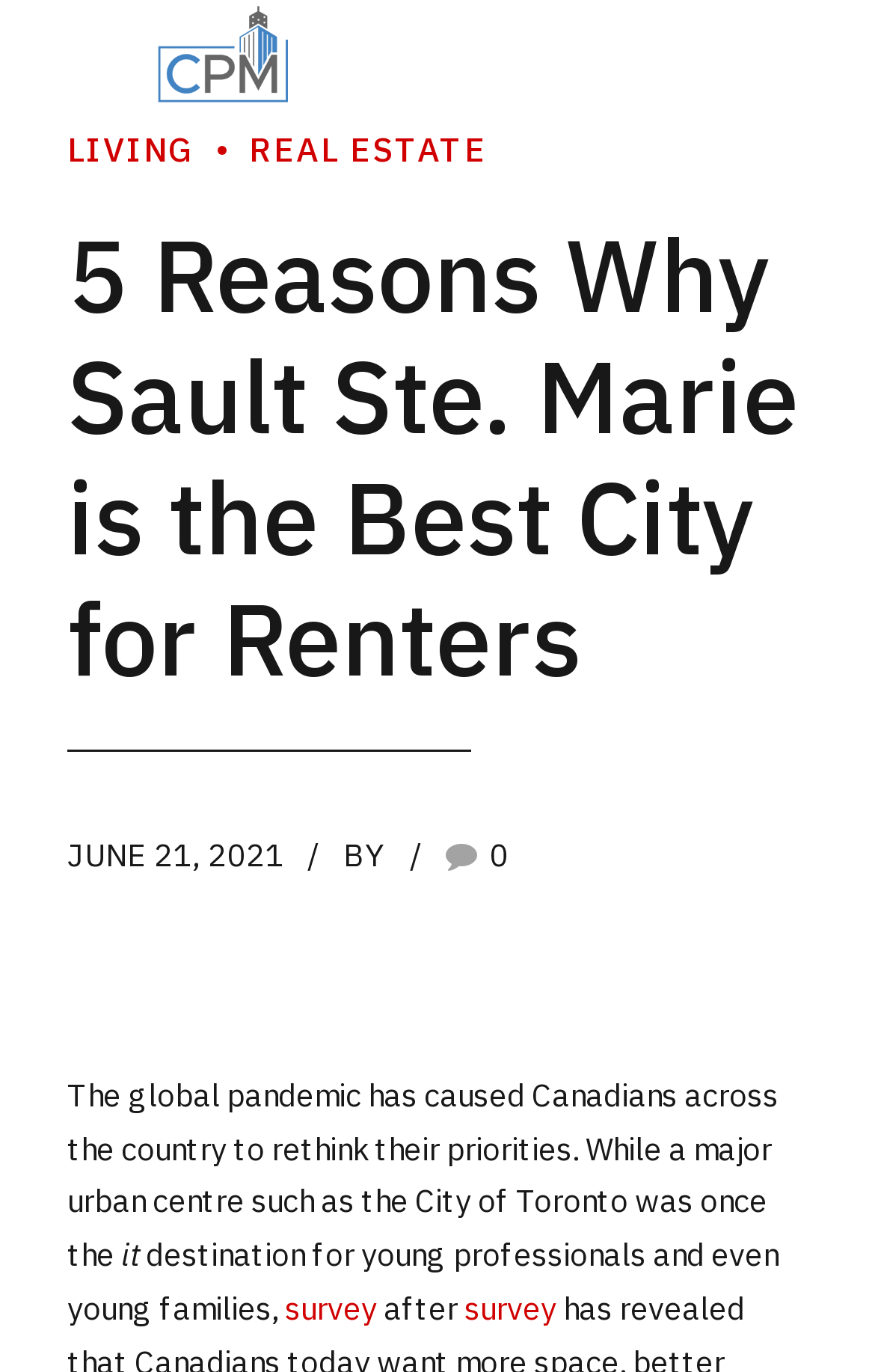How many links are there in the article? Look at the image and give a one-word or short phrase answer.

5